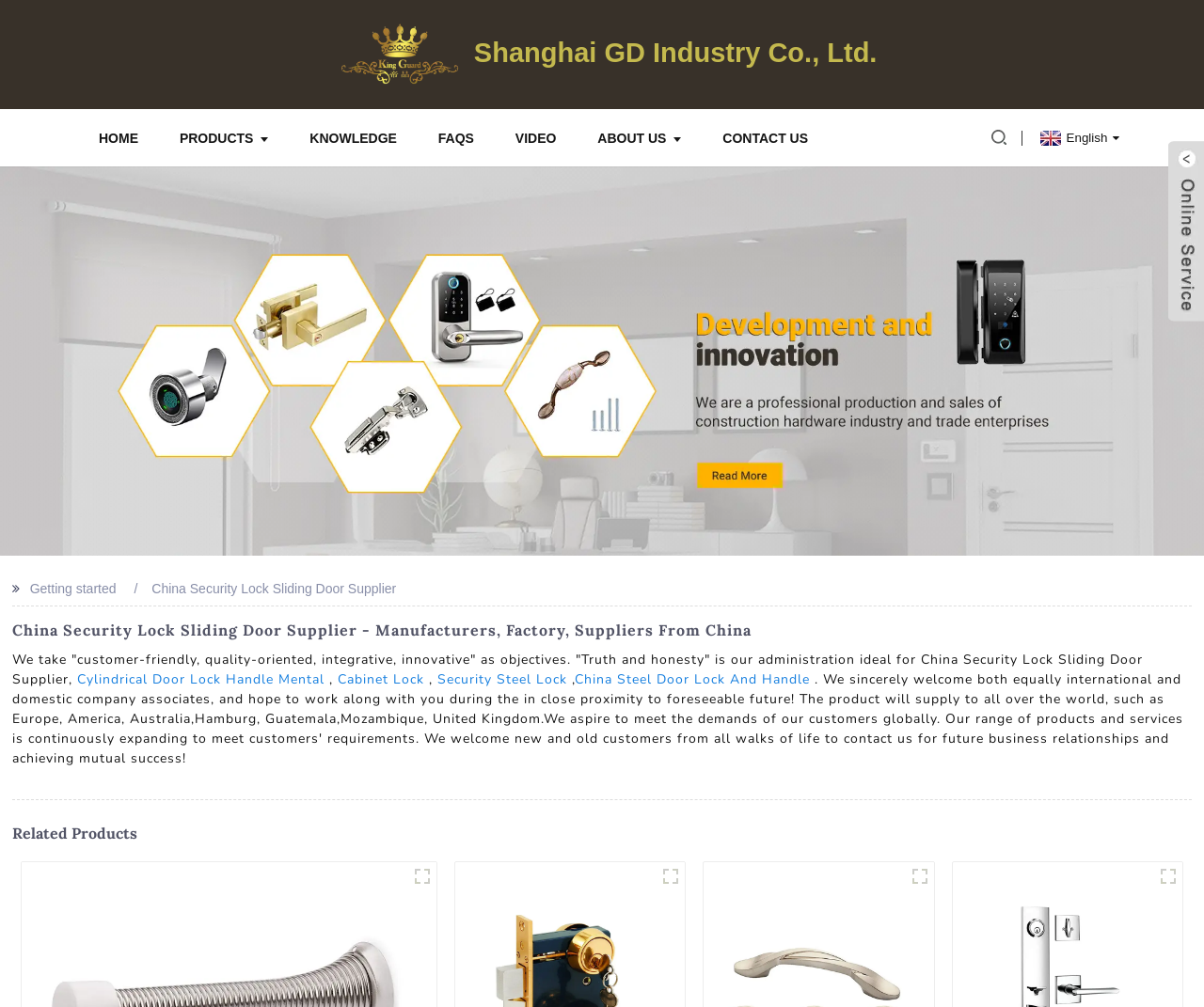What language can the webpage be switched to?
Examine the webpage screenshot and provide an in-depth answer to the question.

The webpage can be switched to English, as indicated by the link 'English' at the top right corner of the webpage.